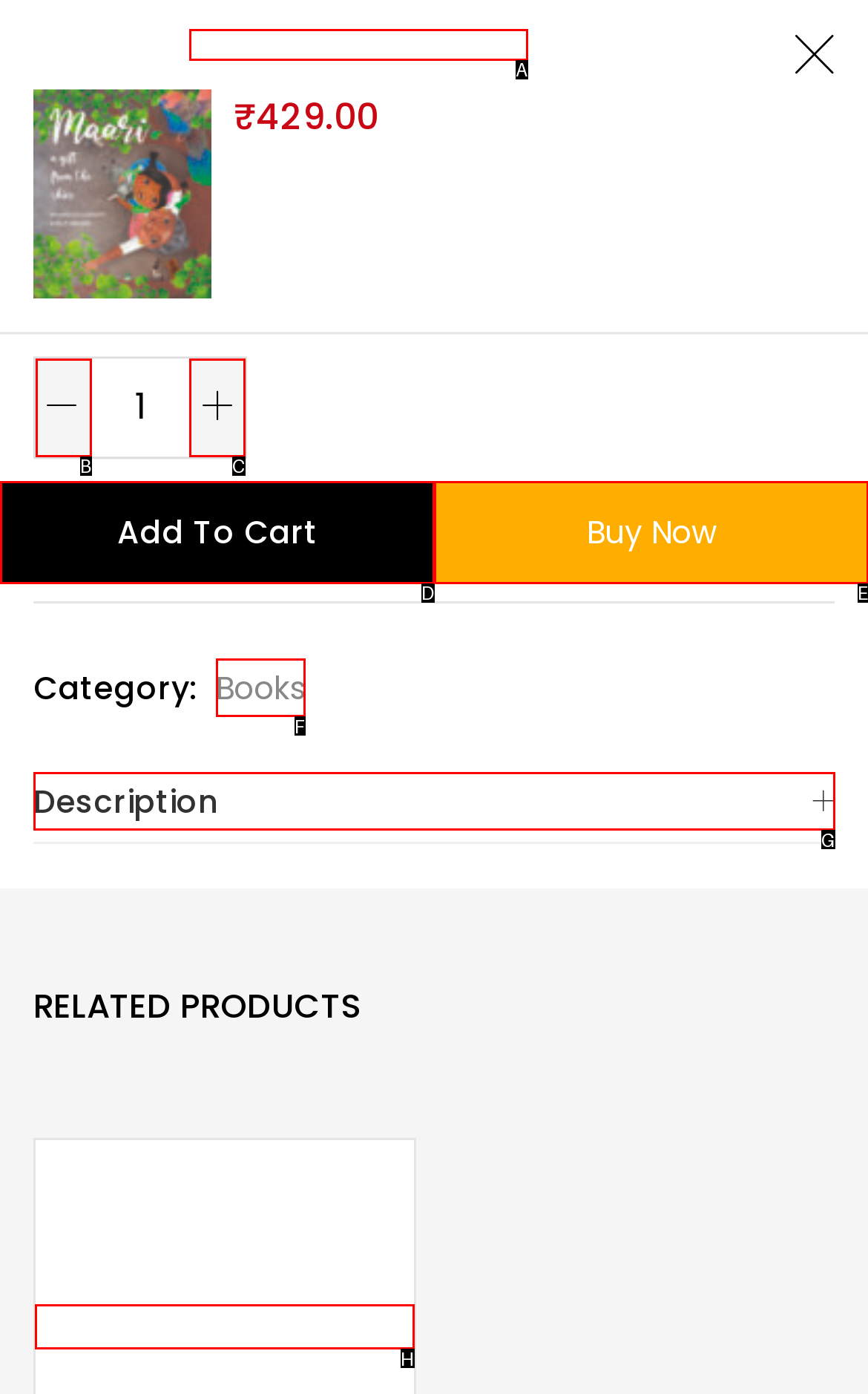Select the letter of the UI element you need to click on to fulfill this task: View related products. Write down the letter only.

H